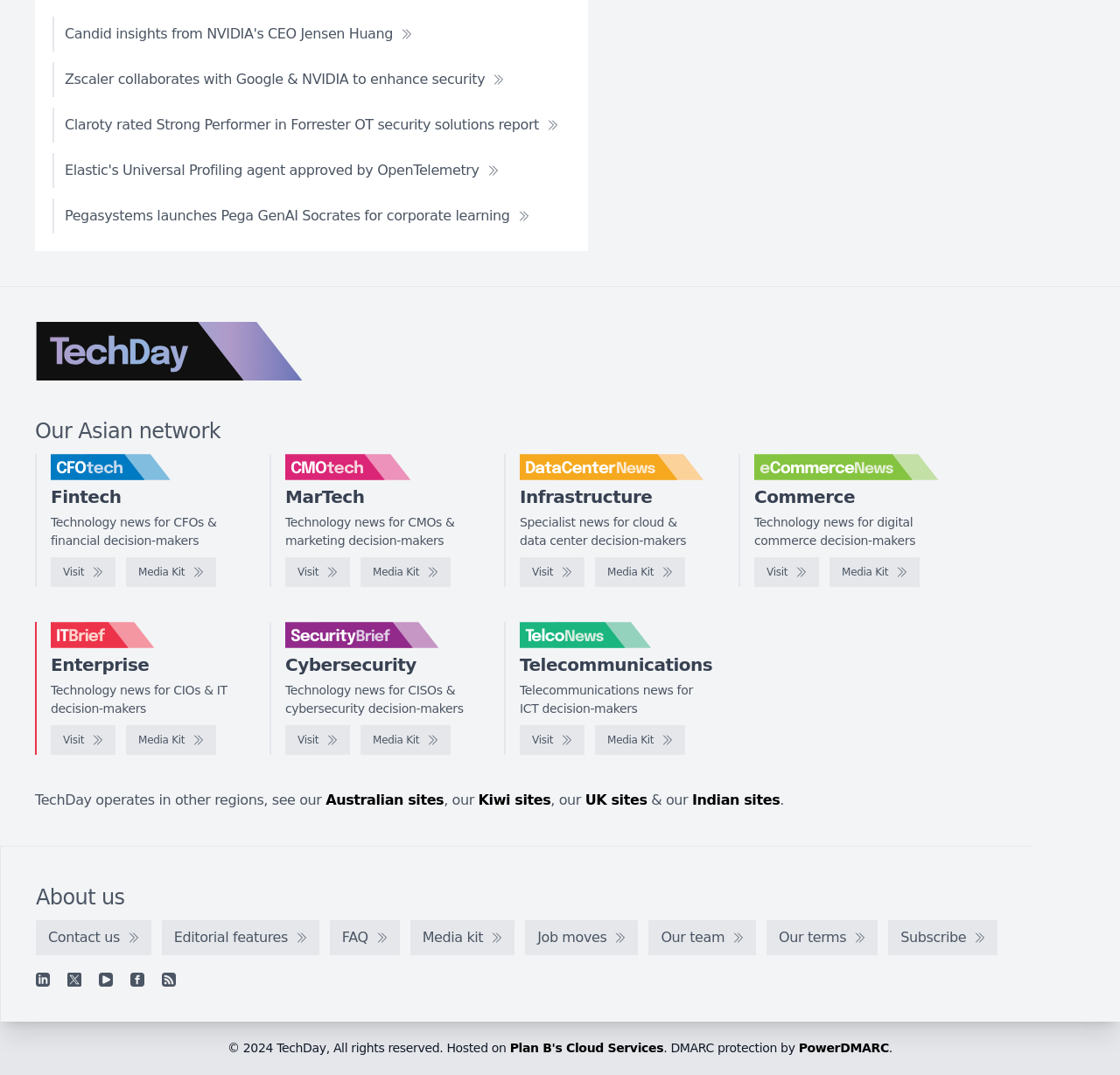Answer the question in a single word or phrase:
How many news categories are listed on the page?

6